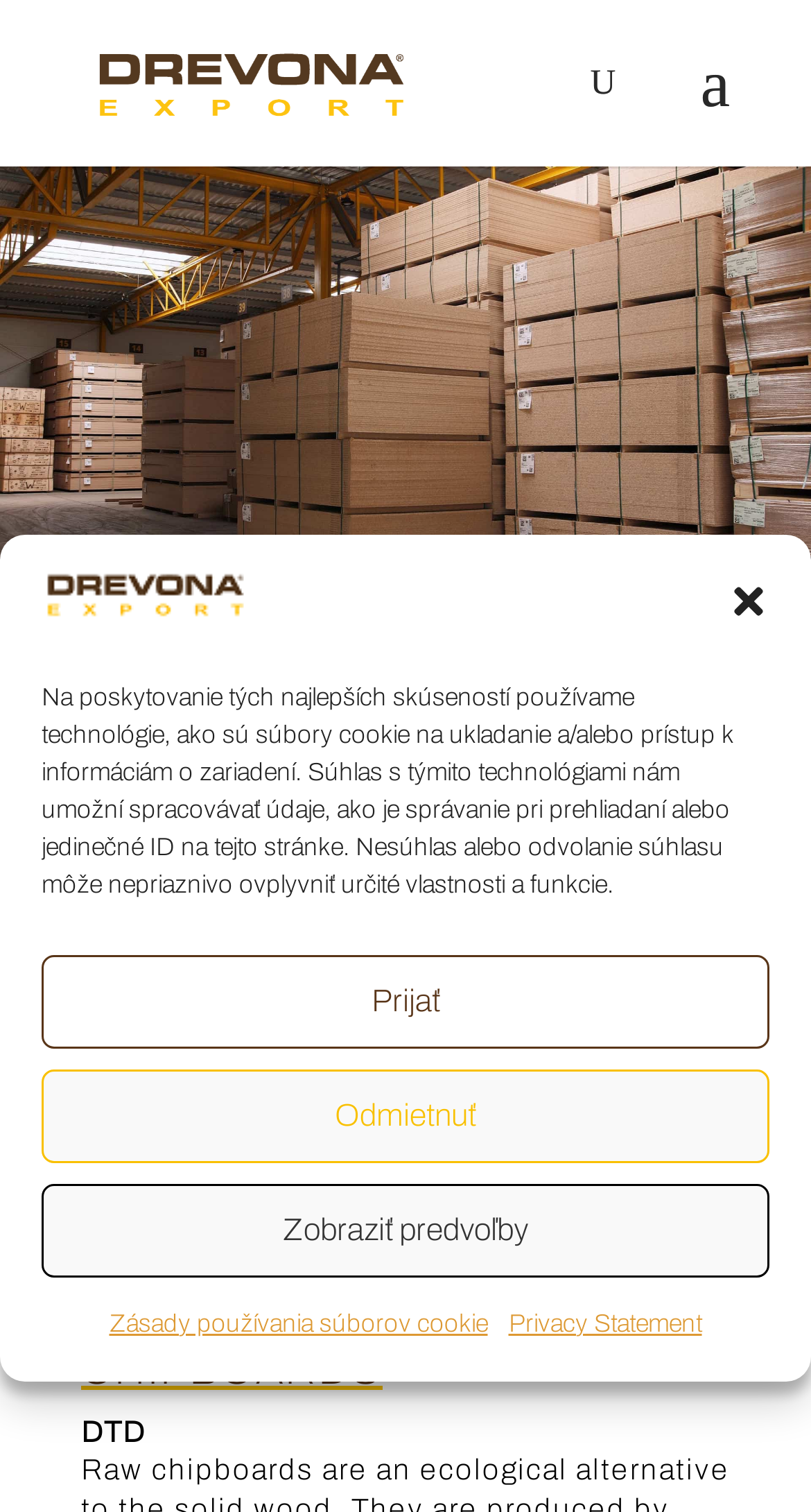Locate the bounding box coordinates of the element that should be clicked to fulfill the instruction: "search for something".

[0.5, 0.0, 0.9, 0.001]